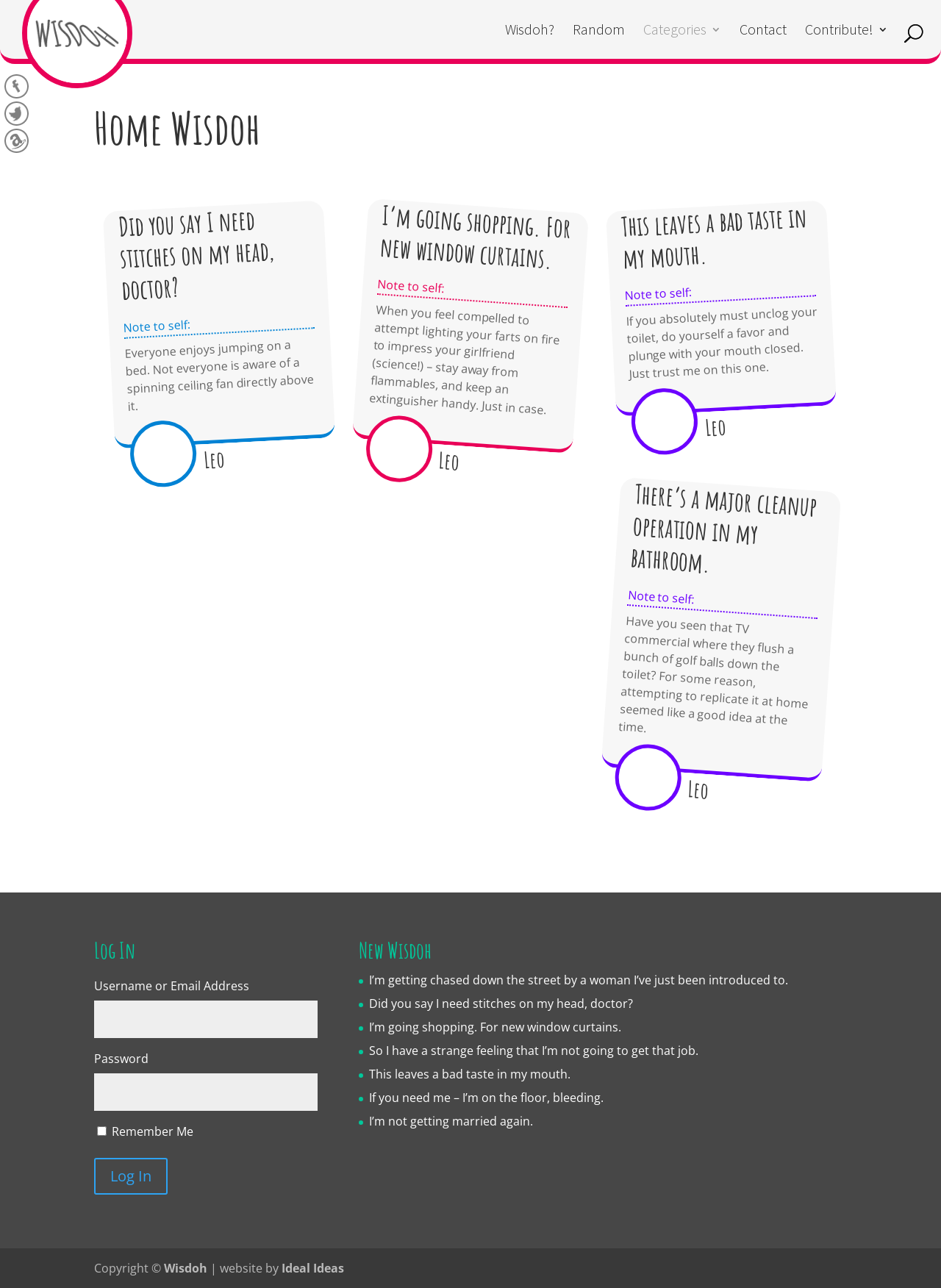What is the purpose of the 'Log In' section?
Give a detailed response to the question by analyzing the screenshot.

The 'Log In' section is located at the bottom of the webpage and contains fields for username or email address and password, indicating that it is used for users to log in to the website.